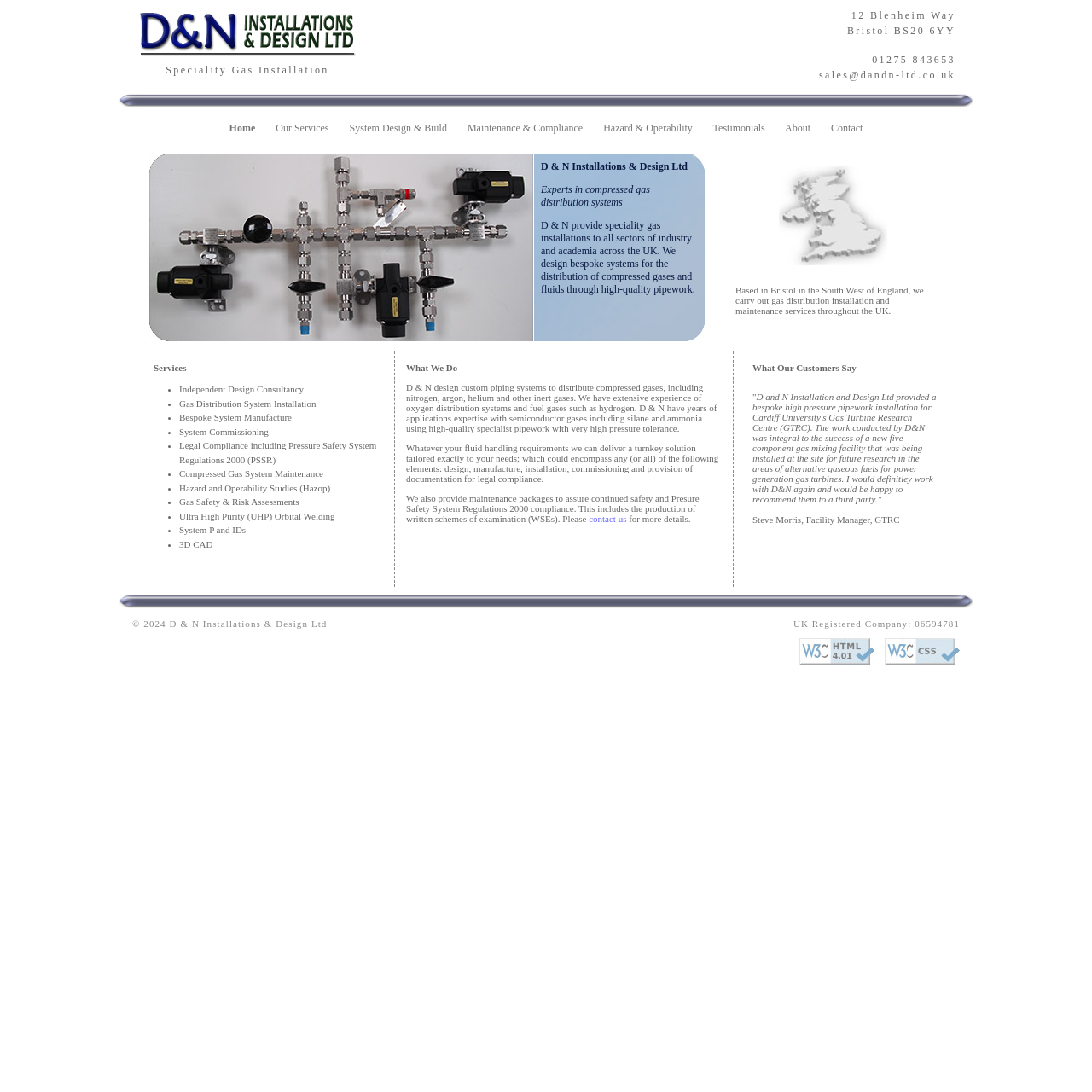Kindly provide the bounding box coordinates of the section you need to click on to fulfill the given instruction: "Learn more about the company's testimonials".

[0.653, 0.112, 0.701, 0.123]